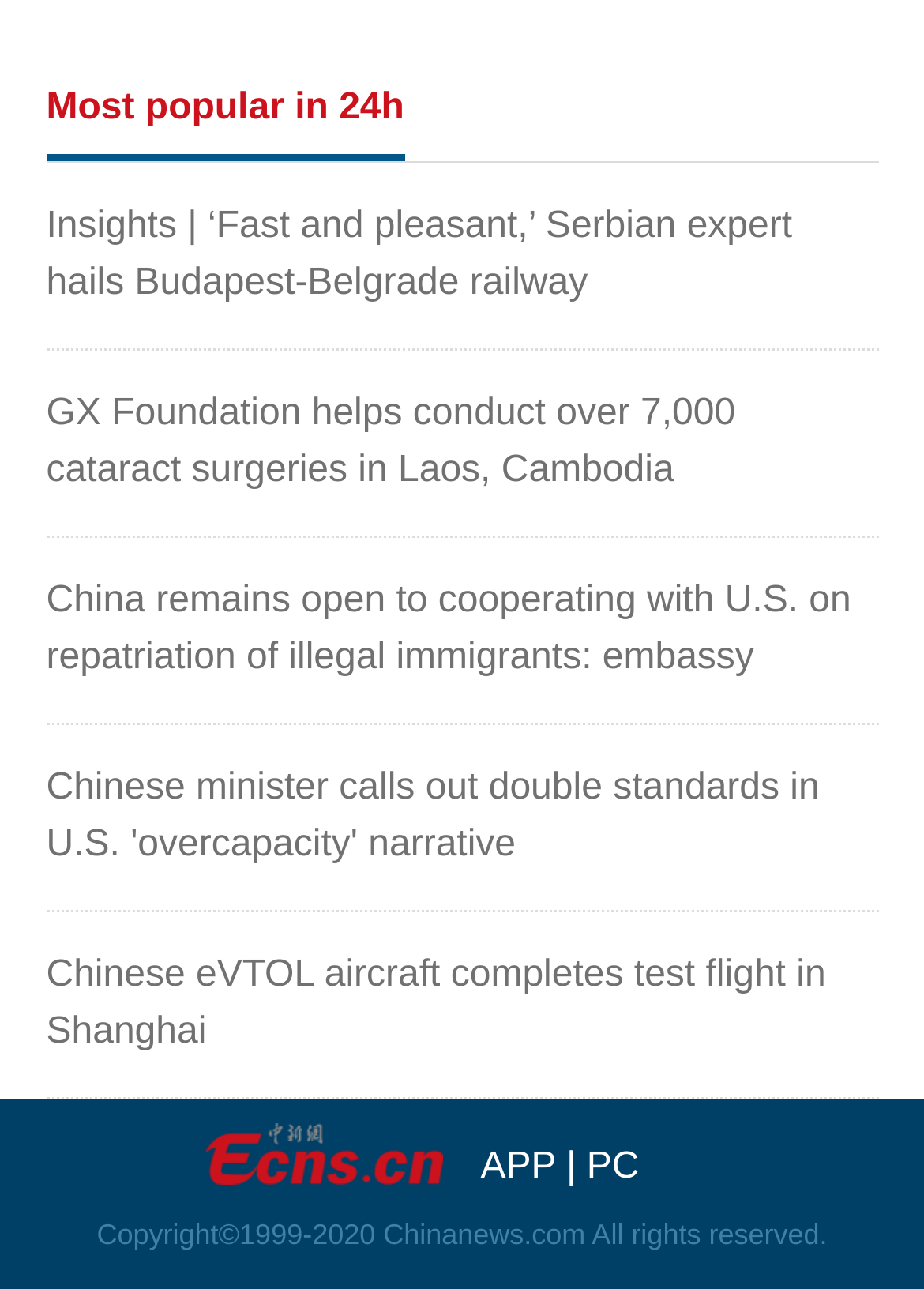Please provide a short answer using a single word or phrase for the question:
What is the copyright year range of the website?

1999-2020